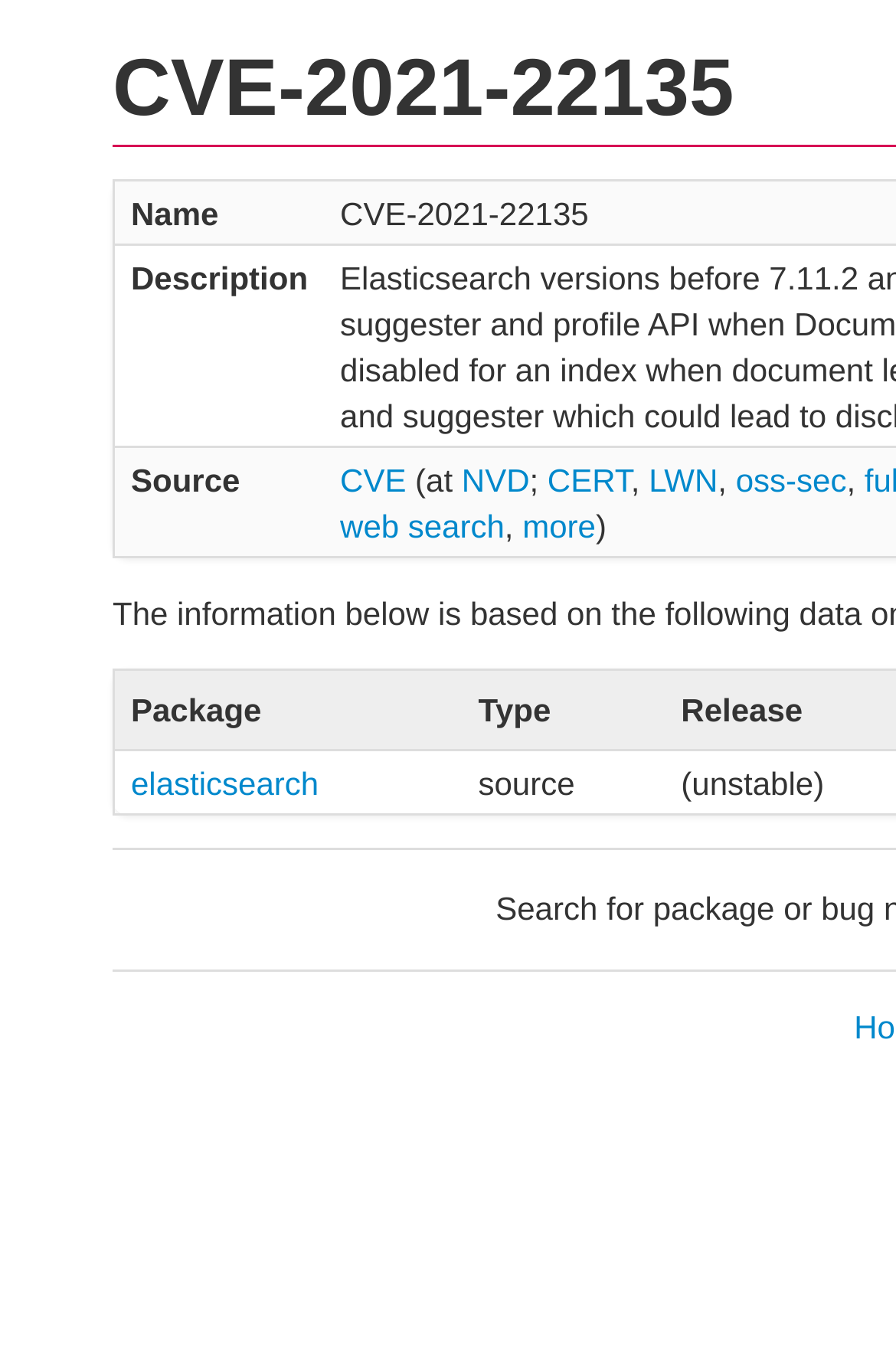What is the type of the second gridcell?
Please respond to the question thoroughly and include all relevant details.

I looked at the gridcell elements and found the second gridcell under the 'Type' column header, which has the type 'source'.